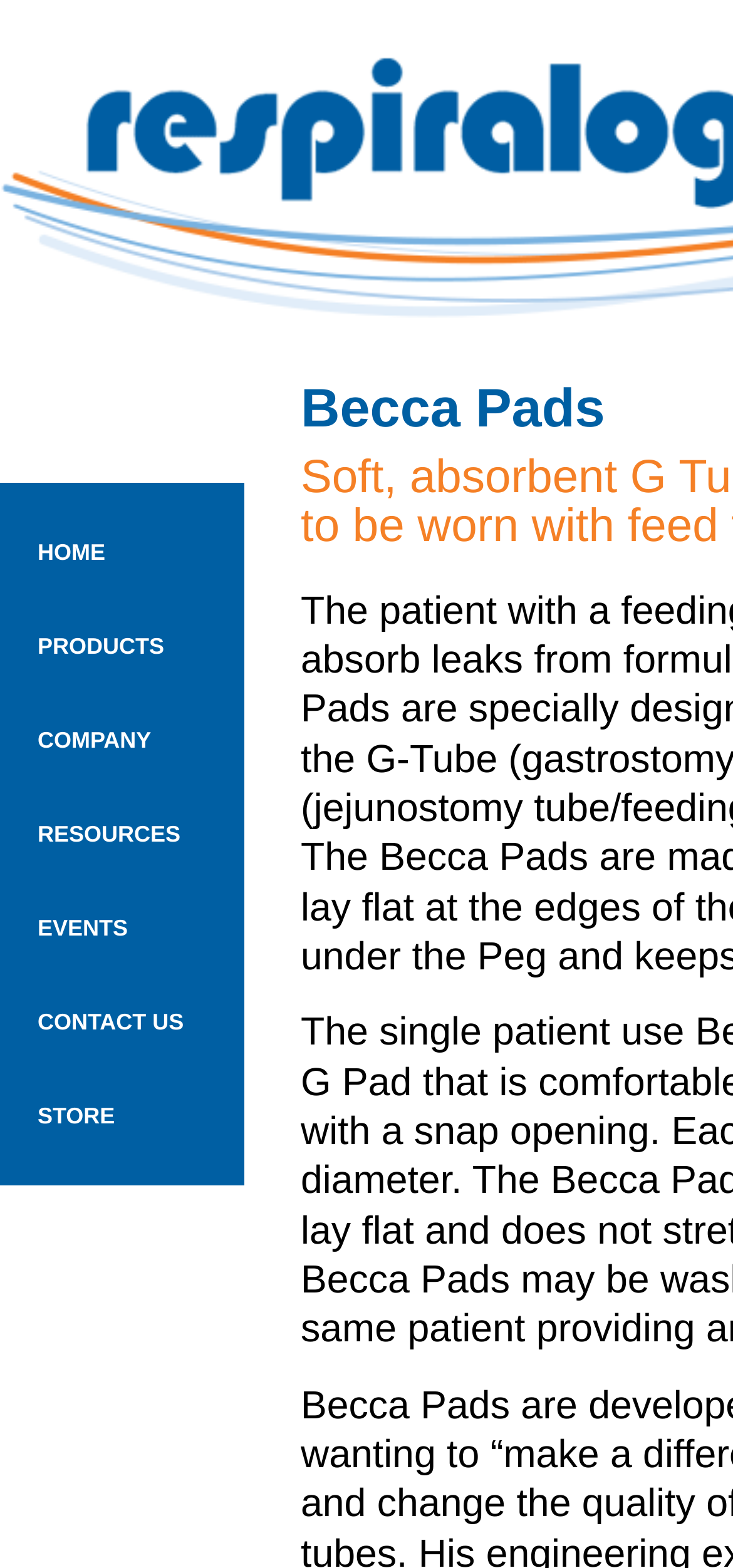Extract the bounding box coordinates for the UI element described as: "RESOURCES".

[0.0, 0.502, 0.333, 0.562]